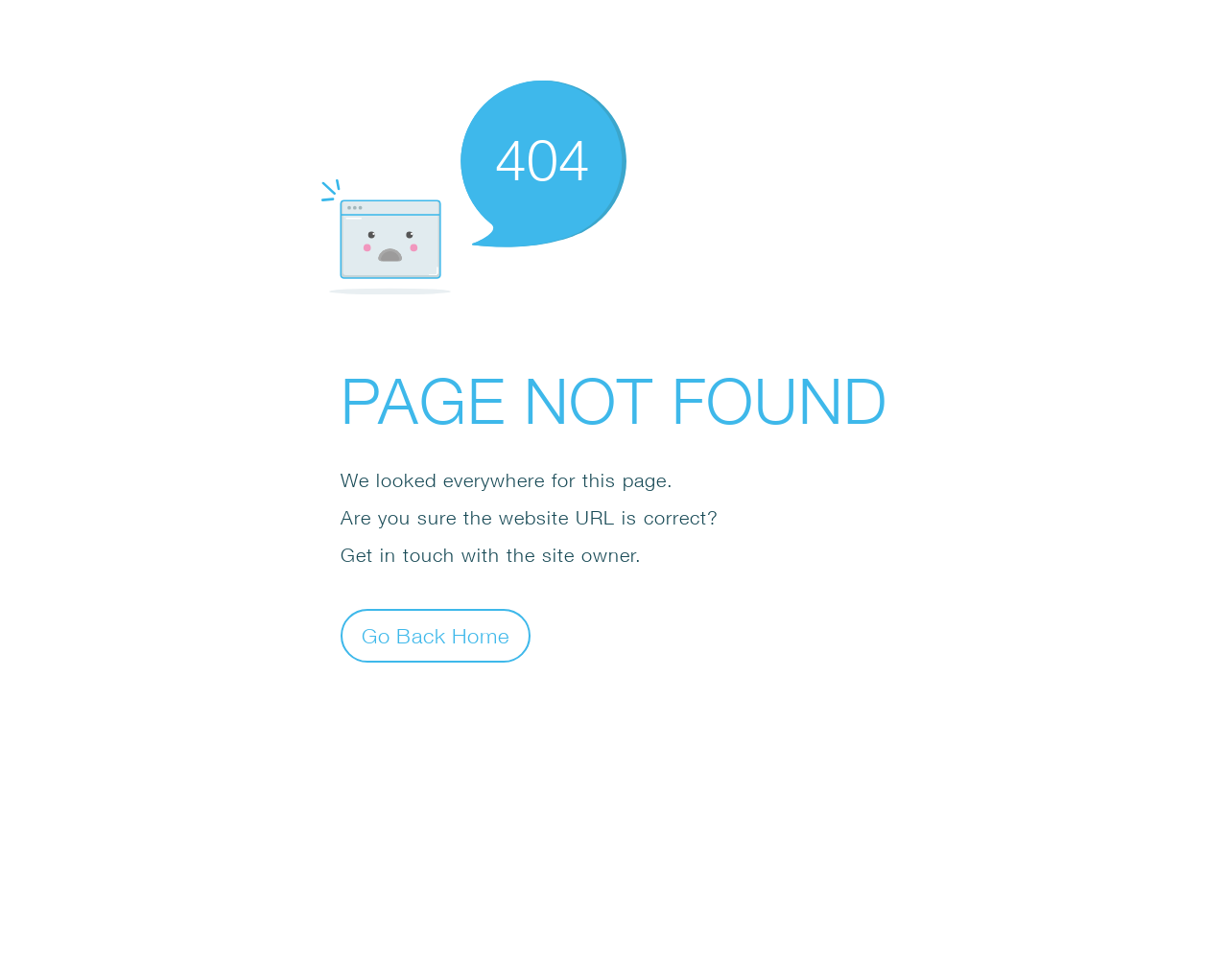Extract the bounding box coordinates of the UI element described: "Go Back Home". Provide the coordinates in the format [left, top, right, bottom] with values ranging from 0 to 1.

[0.277, 0.622, 0.432, 0.676]